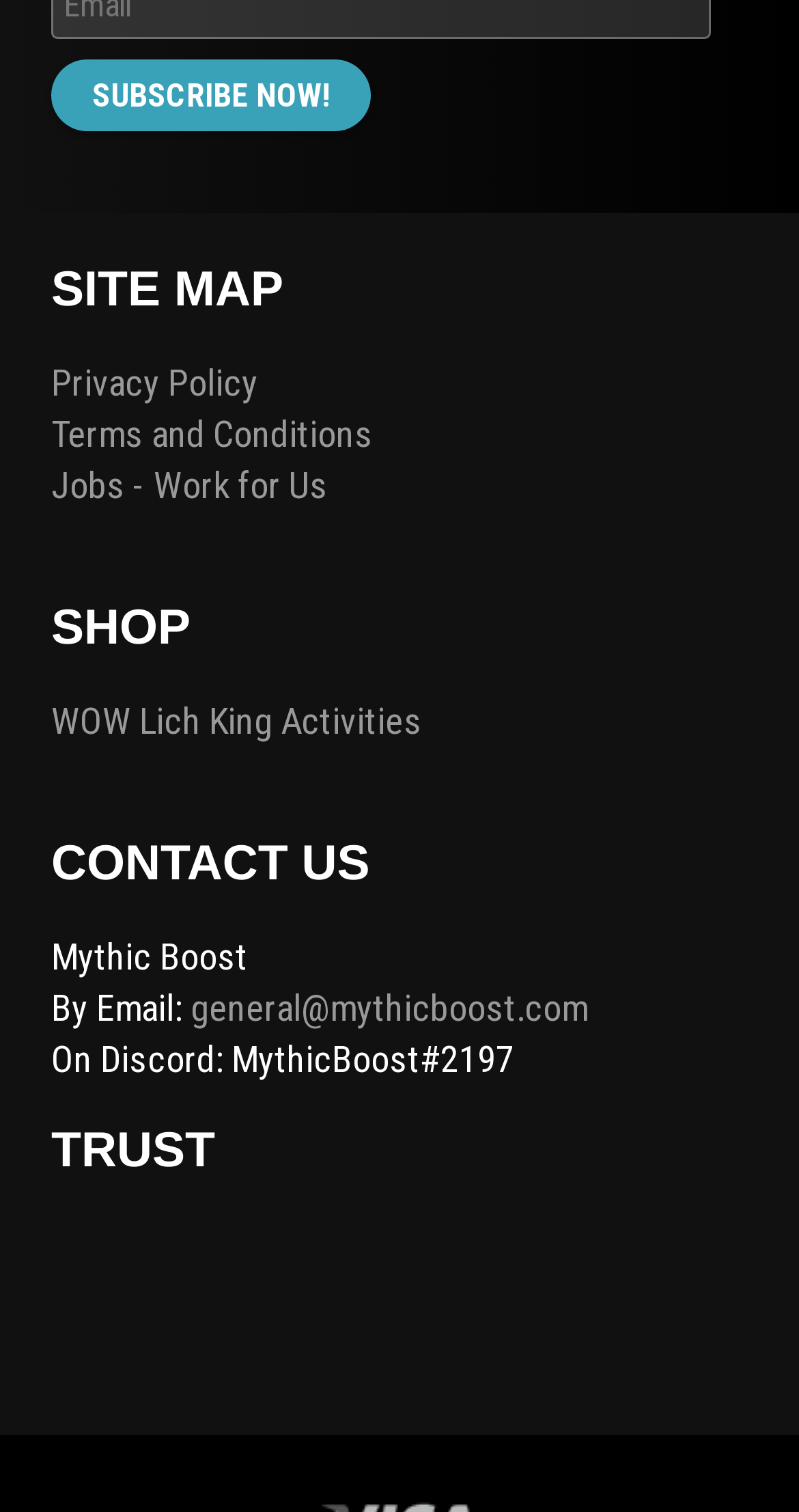What is the first link on the webpage?
Examine the image and give a concise answer in one word or a short phrase.

SUBSCRIBE NOW!